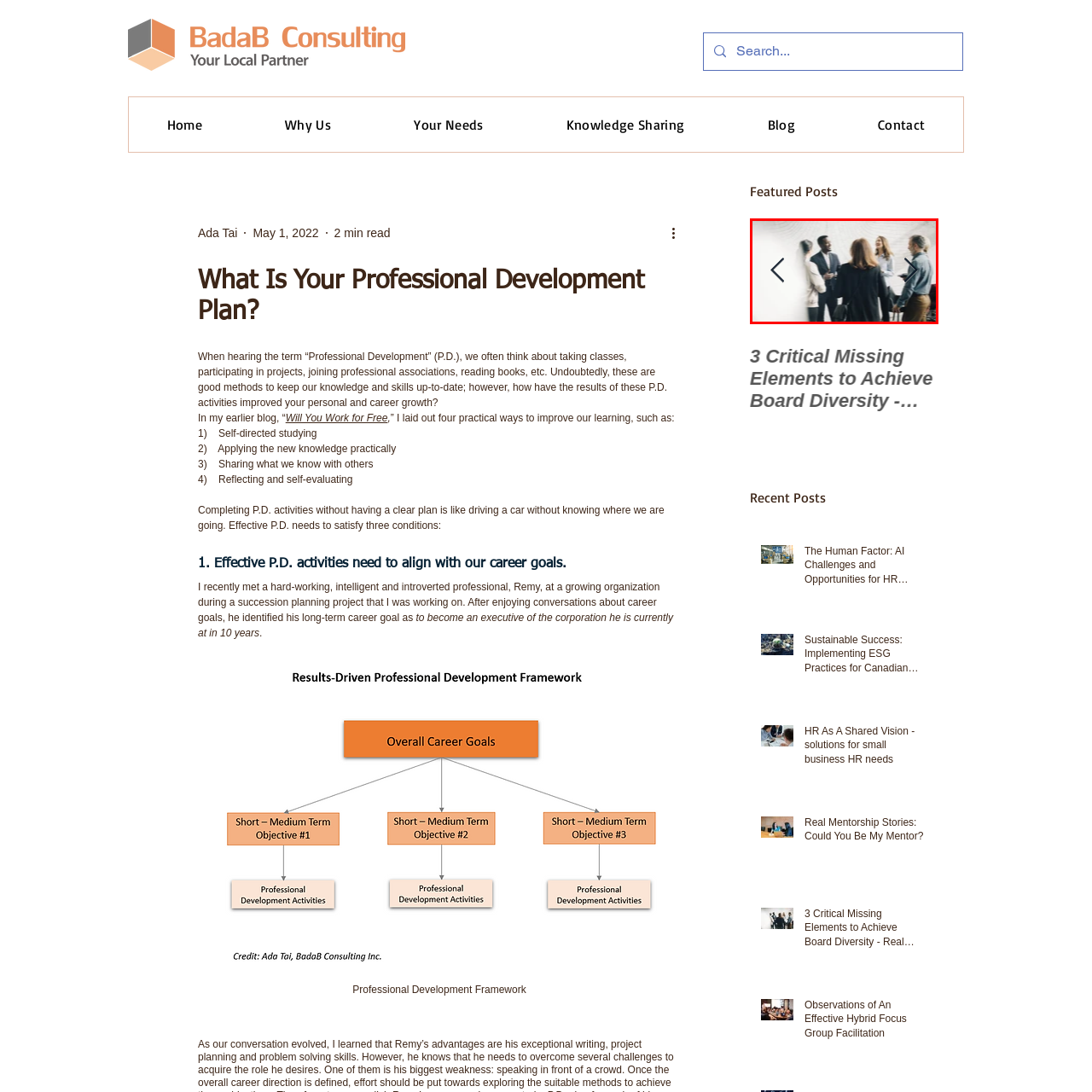How many professionals are in the group?
Review the image marked by the red bounding box and deliver a detailed response to the question.

The image depicts a group of six professionals engaged in a lively conversation, suggesting a collaborative and inclusive atmosphere.